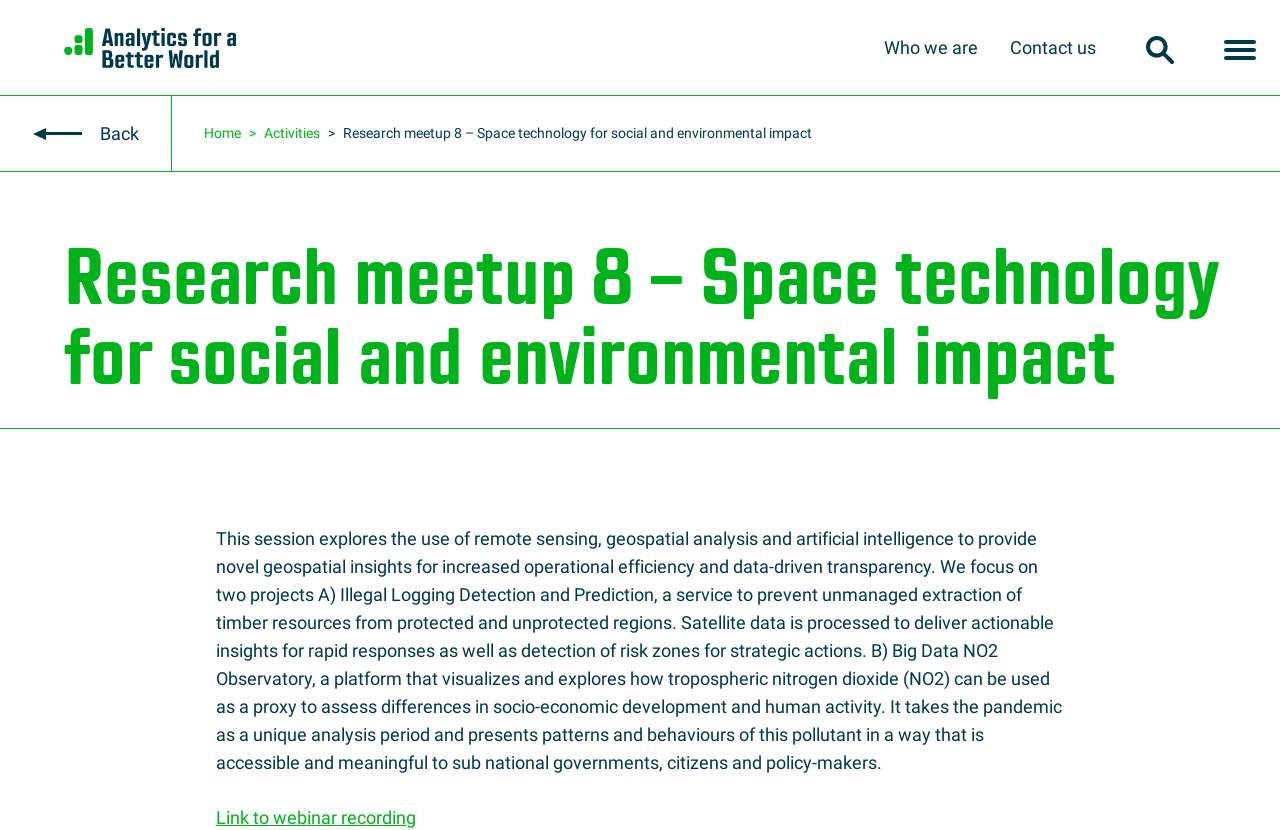Identify the bounding box coordinates of the section that should be clicked to achieve the task described: "Watch the webinar recording".

[0.169, 0.972, 0.325, 0.998]